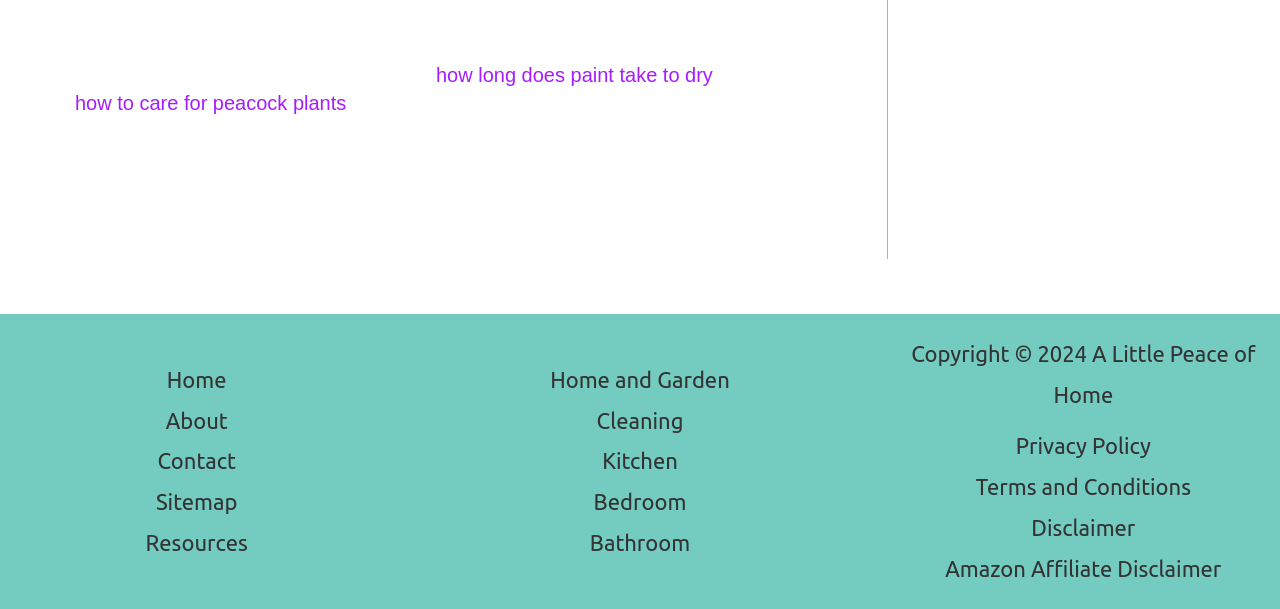Answer briefly with one word or phrase:
How many navigation menus are there in the footer?

2